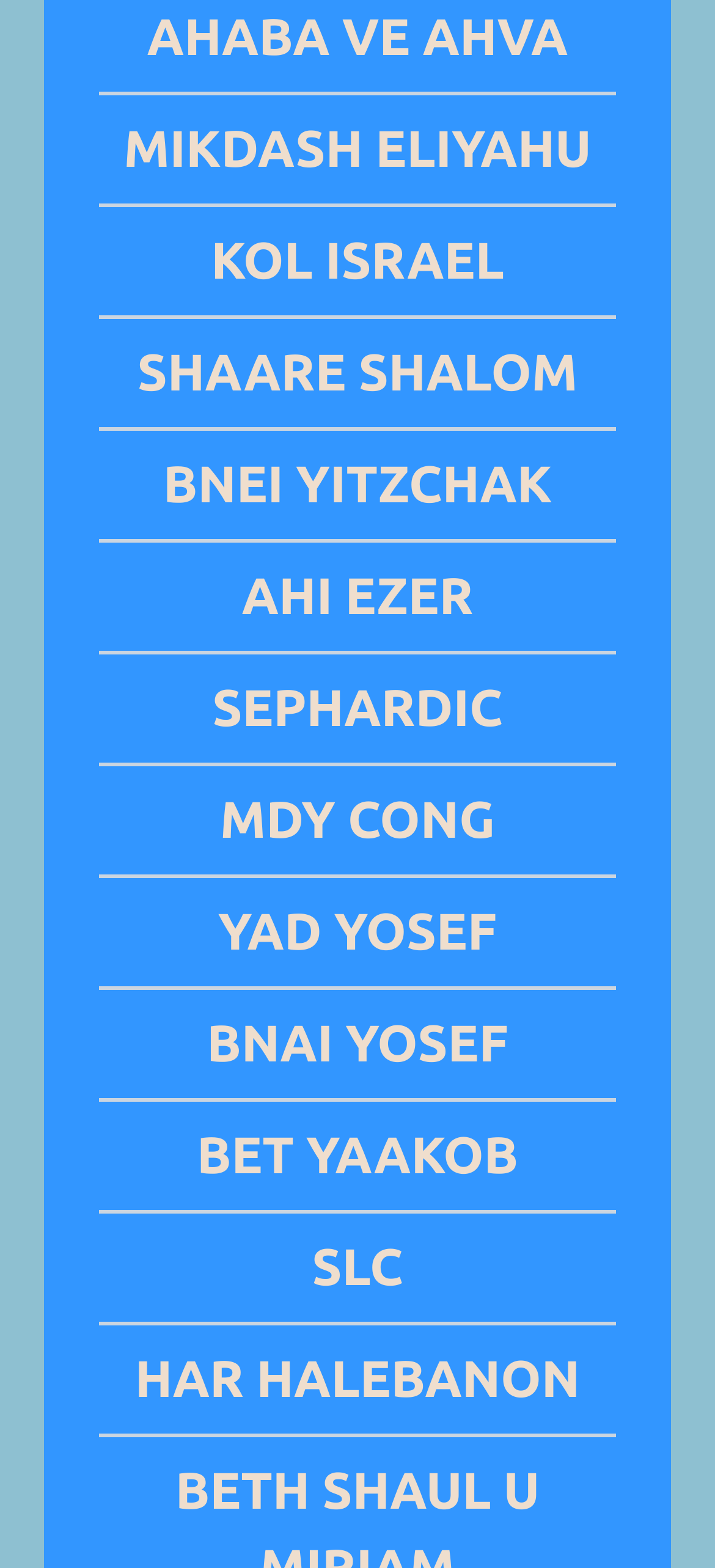Please reply to the following question using a single word or phrase: 
What is the text of the last heading?

HAR HALEBANON